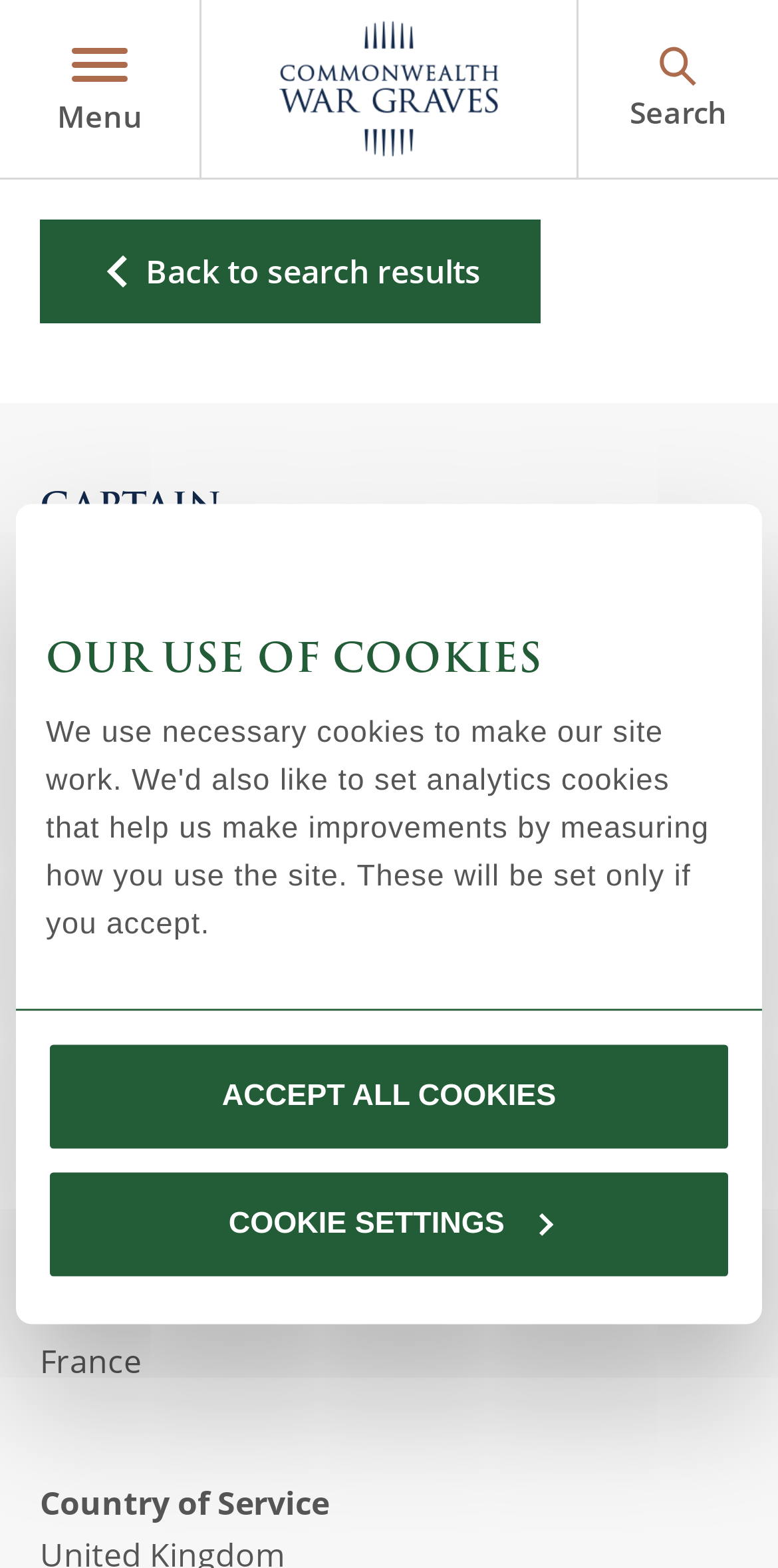Could you find the bounding box coordinates of the clickable area to complete this instruction: "Click the 'Search our records...' button"?

[0.377, 0.145, 0.938, 0.211]